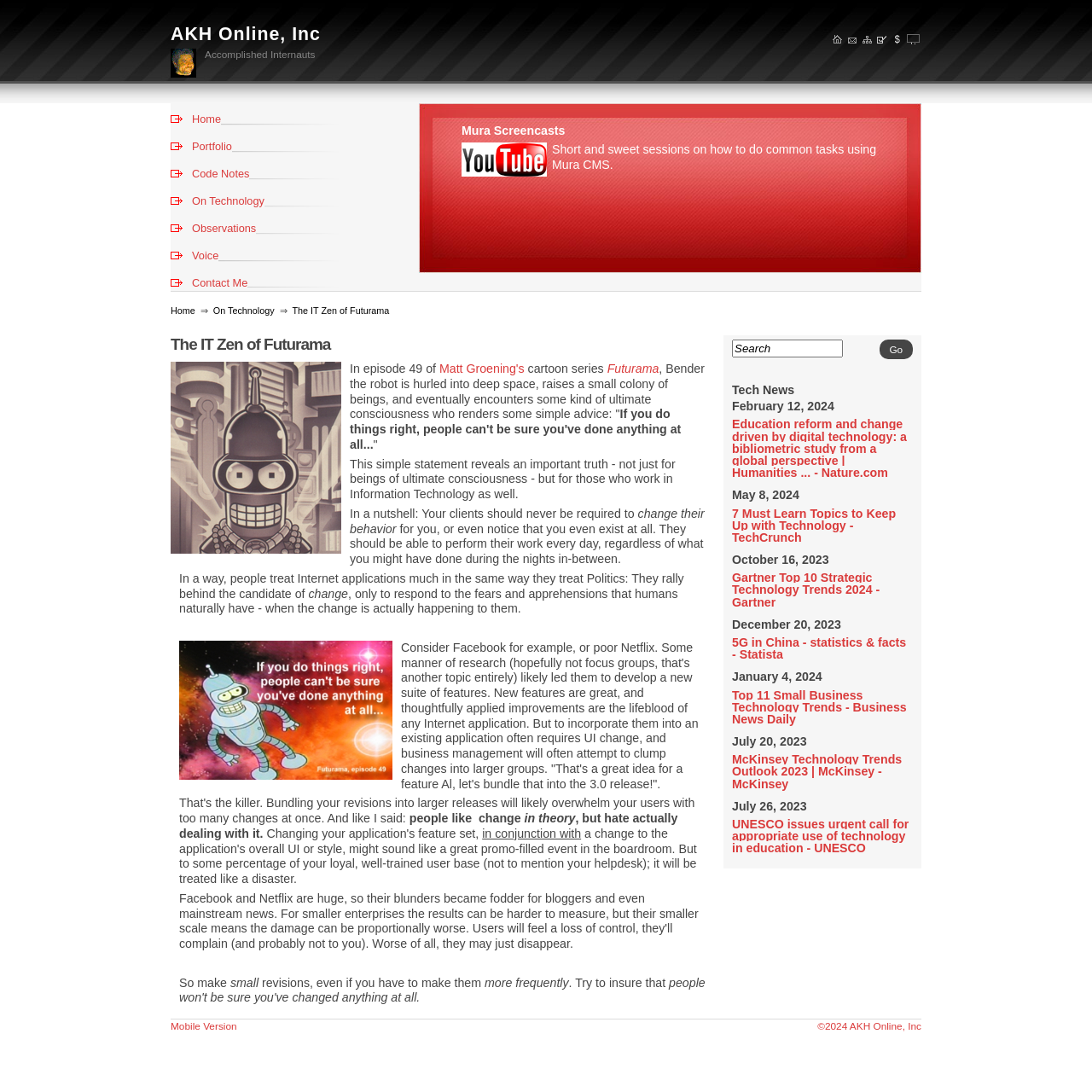Pinpoint the bounding box coordinates of the clickable area needed to execute the instruction: "Click on the 'Print' button". The coordinates should be specified as four float numbers between 0 and 1, i.e., [left, top, right, bottom].

None